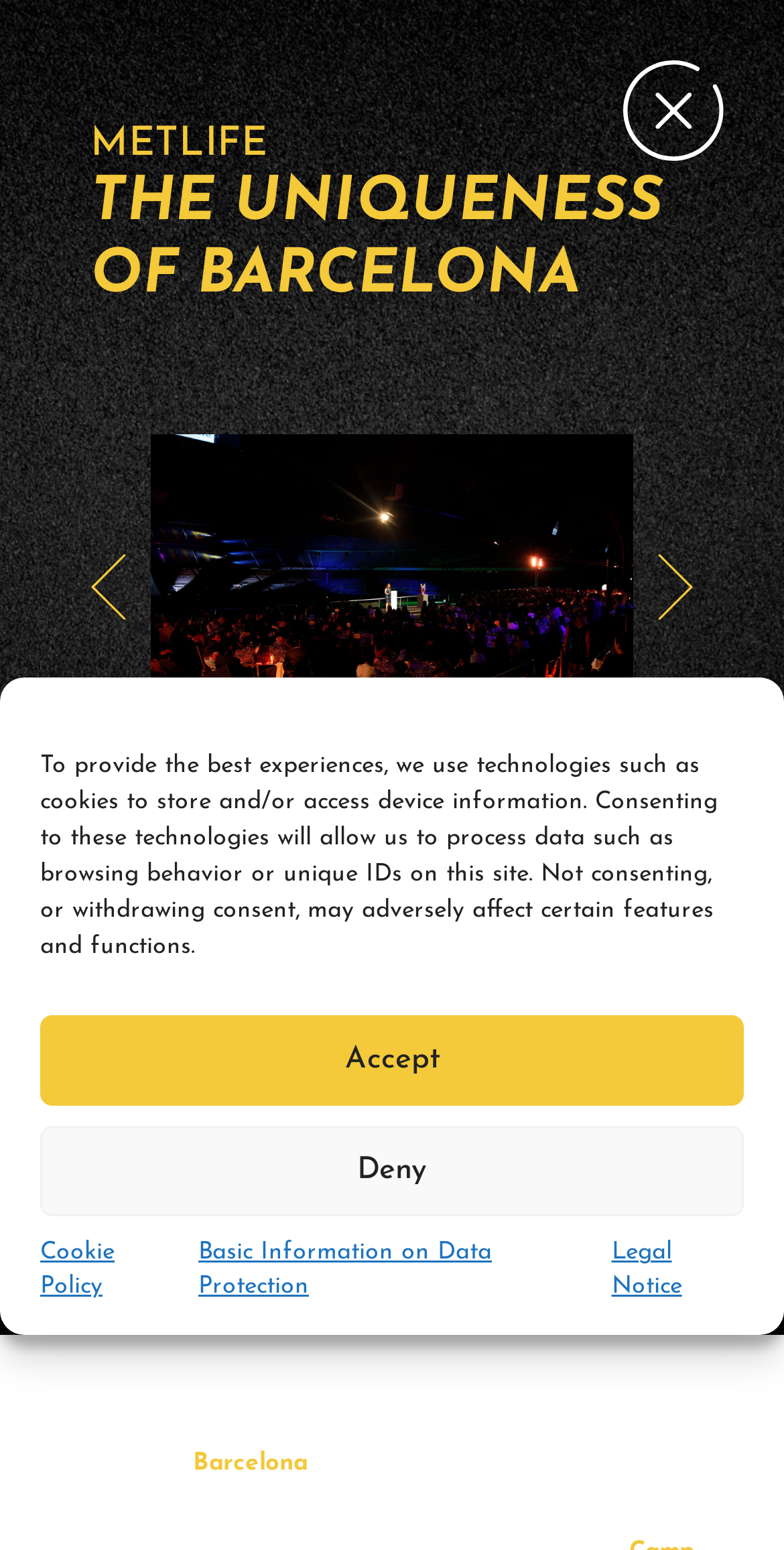Provide the bounding box coordinates in the format (top-left x, top-left y, bottom-right x, bottom-right y). All values are floating point numbers between 0 and 1. Determine the bounding box coordinate of the UI element described as: Accept

[0.051, 0.656, 0.949, 0.714]